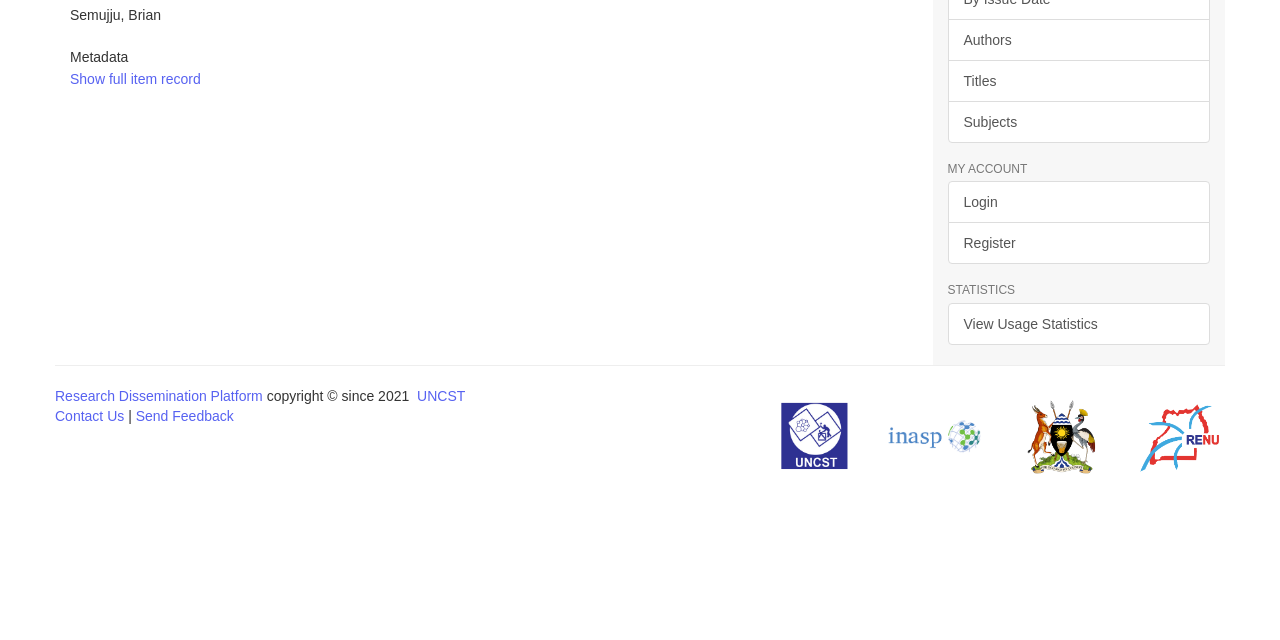Mark the bounding box of the element that matches the following description: "Contact Us".

[0.043, 0.637, 0.097, 0.662]